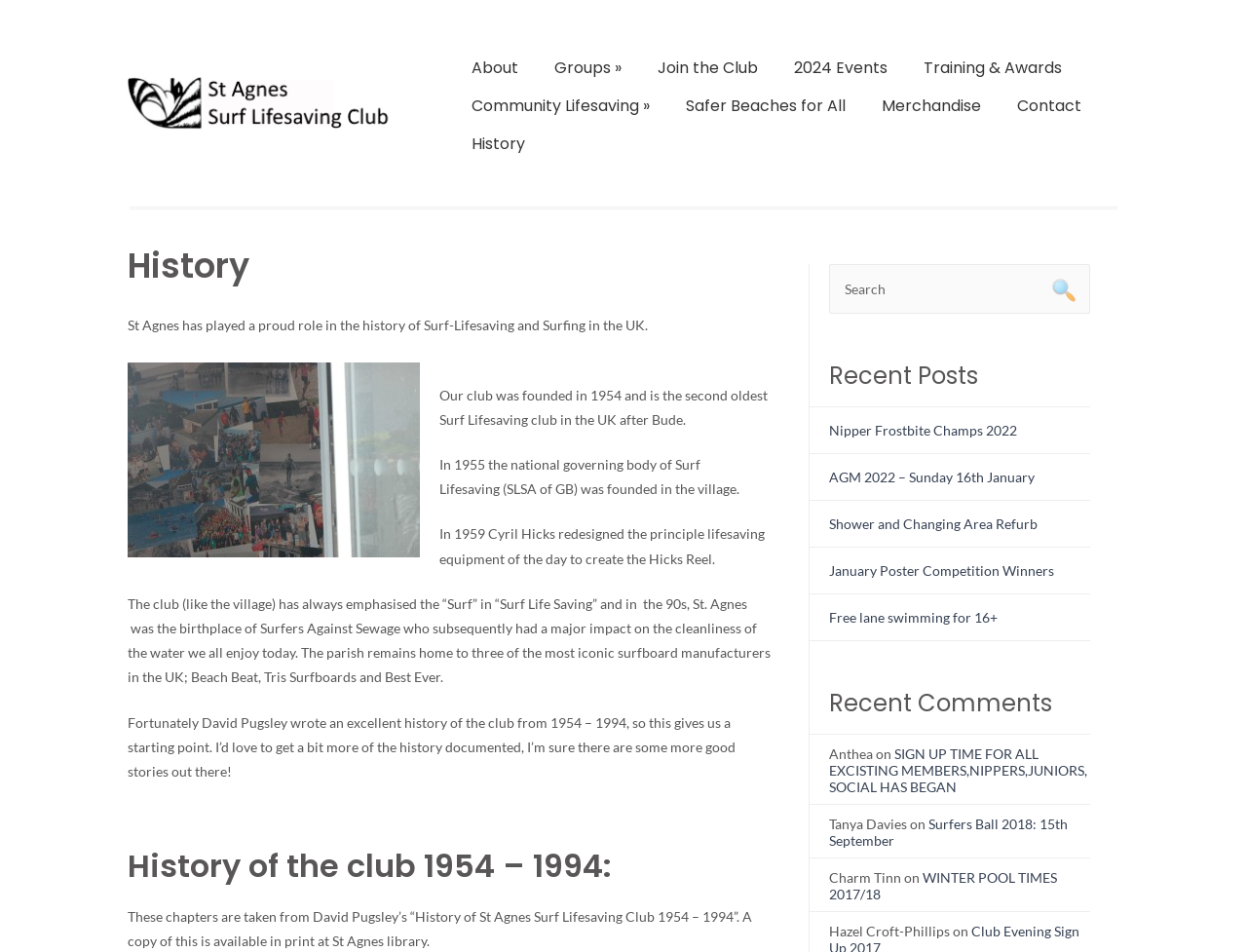Can you find the bounding box coordinates for the element that needs to be clicked to execute this instruction: "Click the 'READ MORE' link"? The coordinates should be given as four float numbers between 0 and 1, i.e., [left, top, right, bottom].

None